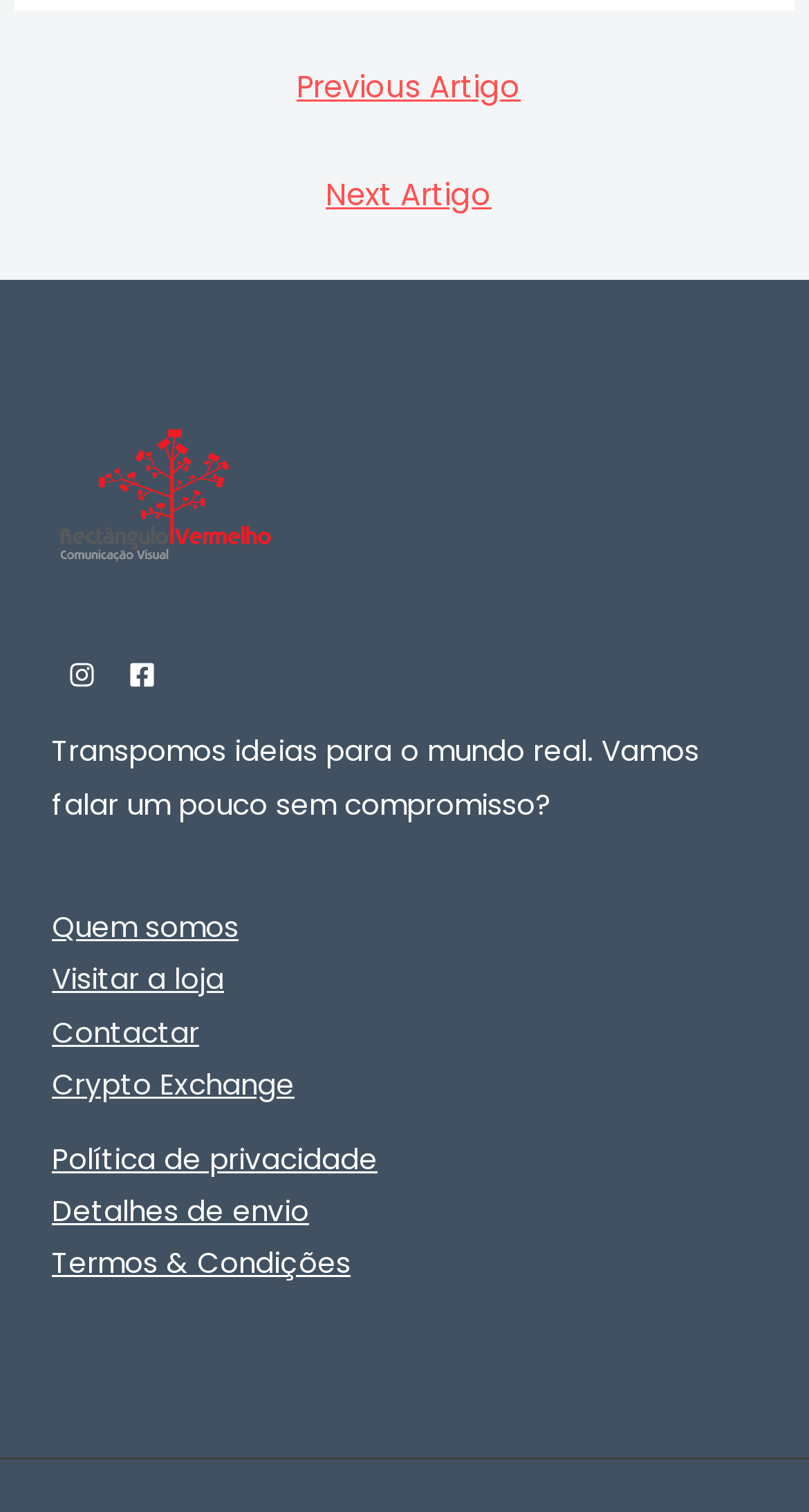Please determine the bounding box coordinates for the element with the description: "← Previous Artigo".

[0.024, 0.037, 0.986, 0.084]